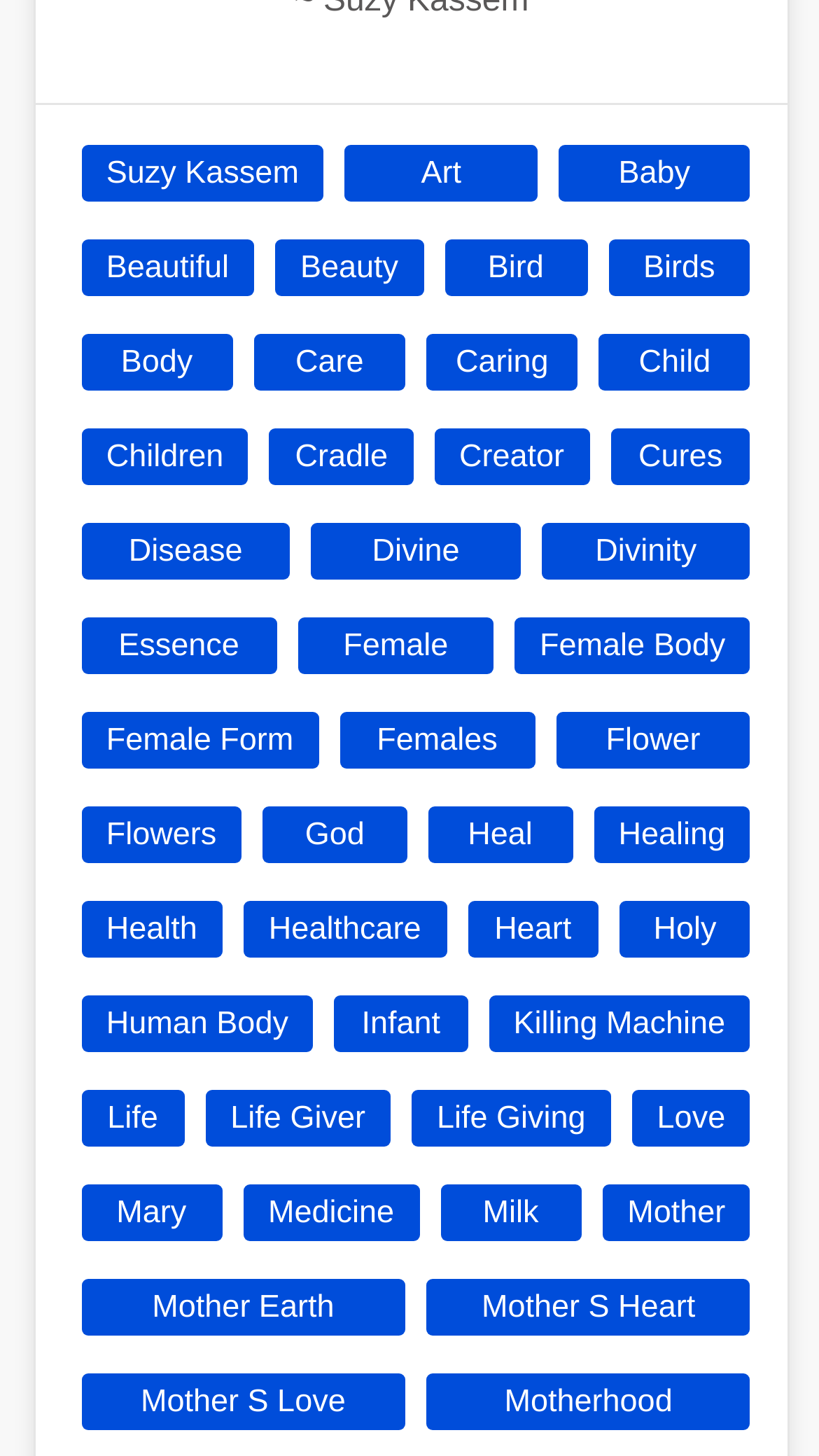From the details in the image, provide a thorough response to the question: What is the common thread among the links 'Health', 'Healing', and 'Medicine'?

The common thread among the links 'Health', 'Healing', and 'Medicine' is the concept of healthcare, as they are all related to the well-being and medical care of individuals, suggesting a focus on health-related topics.